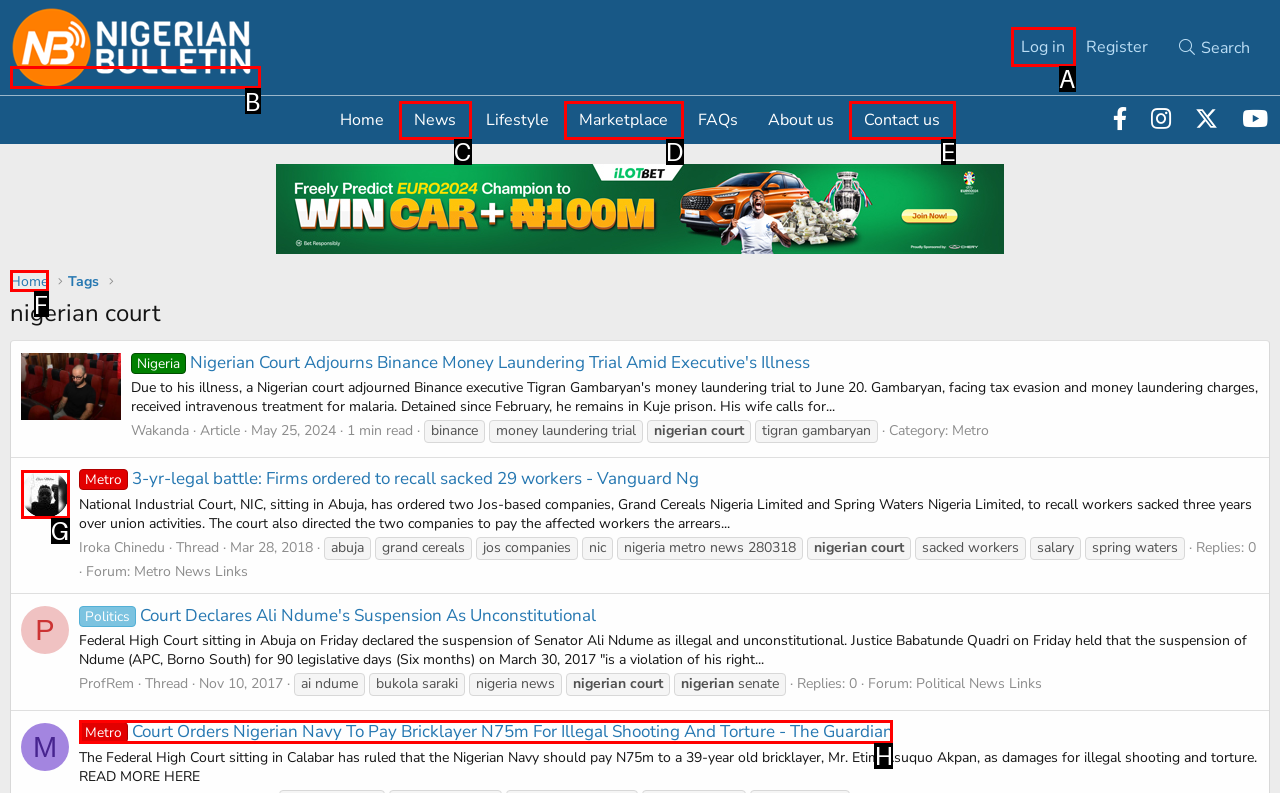Refer to the description: Contact us and choose the option that best fits. Provide the letter of that option directly from the options.

E